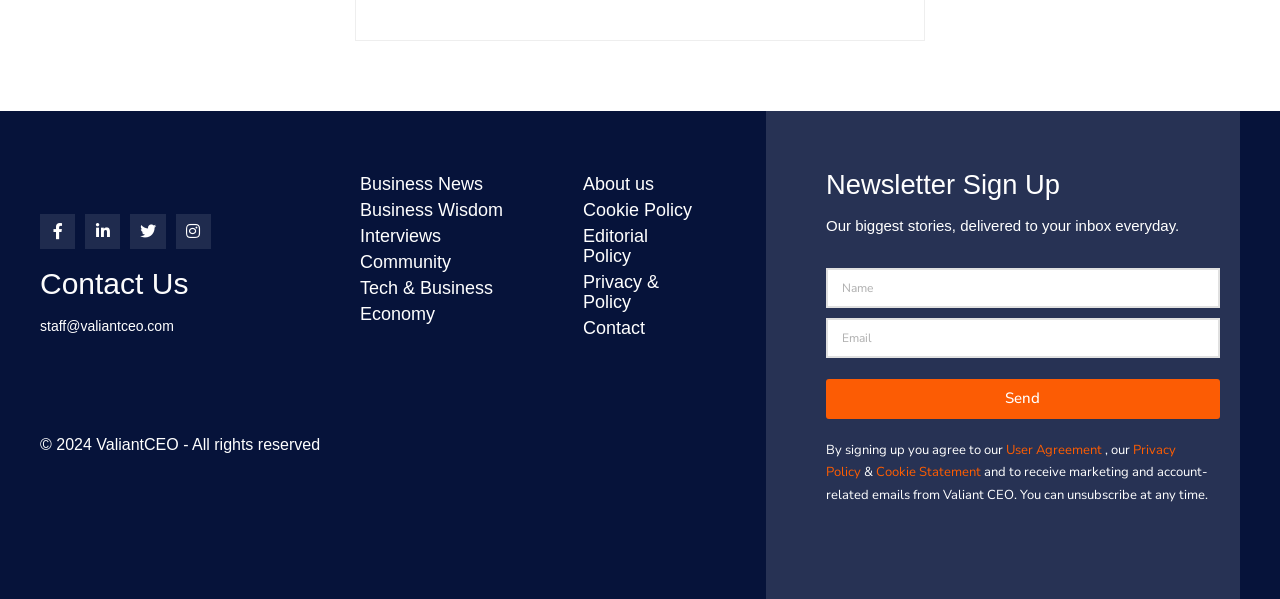Show the bounding box coordinates of the region that should be clicked to follow the instruction: "Read about User Agreement."

[0.786, 0.736, 0.861, 0.766]